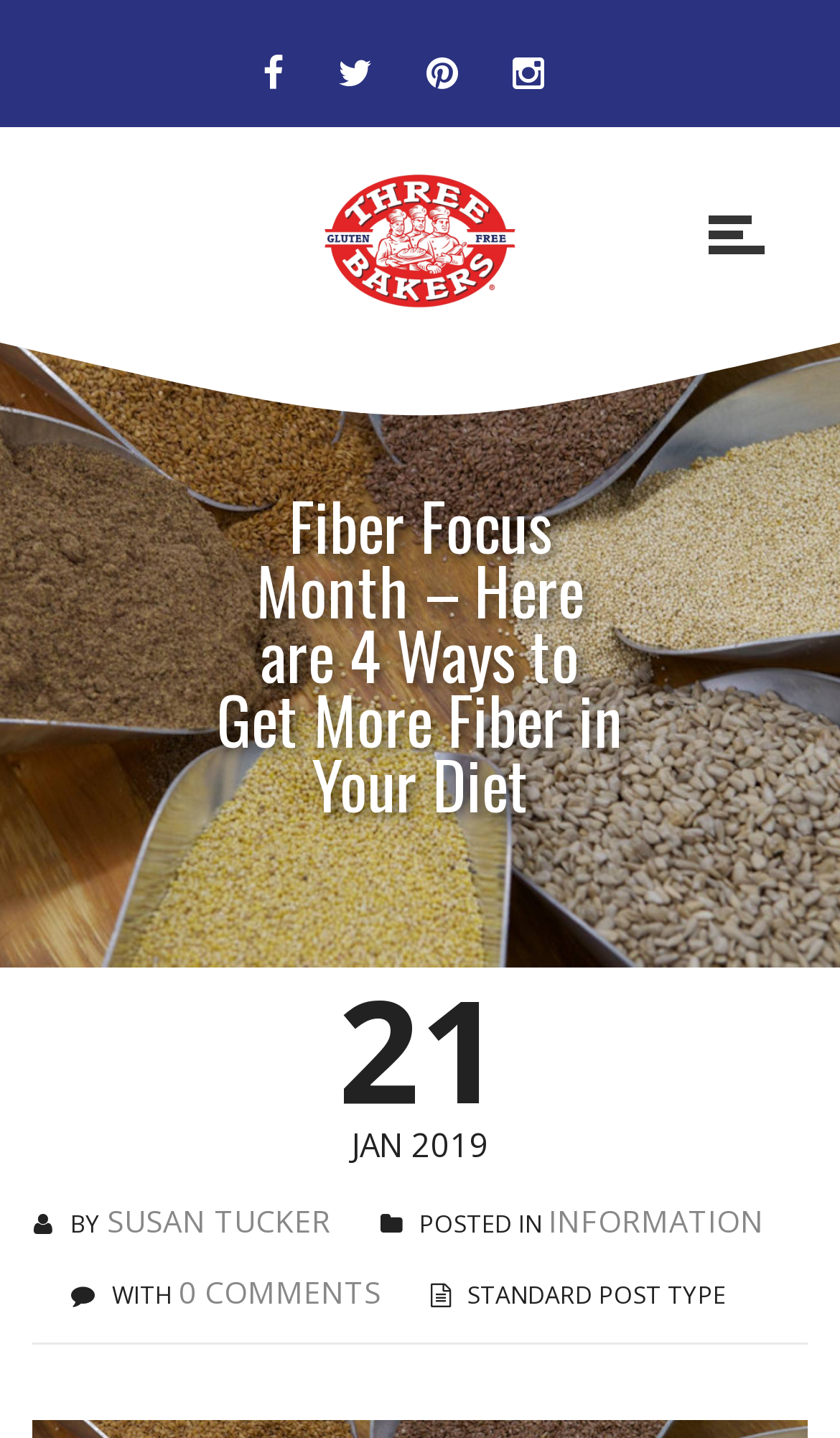What is the type of post?
Look at the screenshot and respond with a single word or phrase.

STANDARD POST TYPE